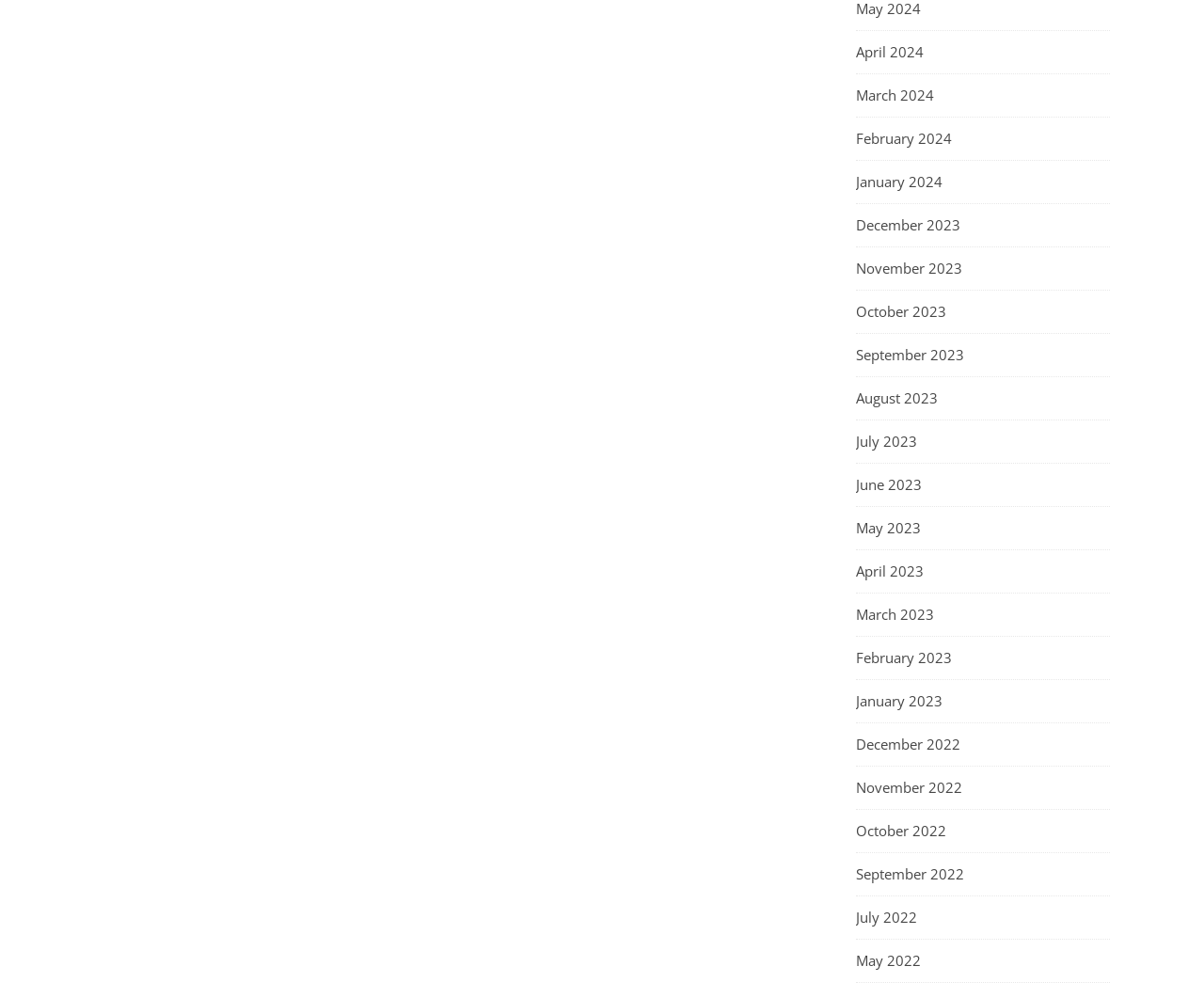Provide your answer in one word or a succinct phrase for the question: 
What is the position of the link 'July 2023'?

Above 'June 2023'